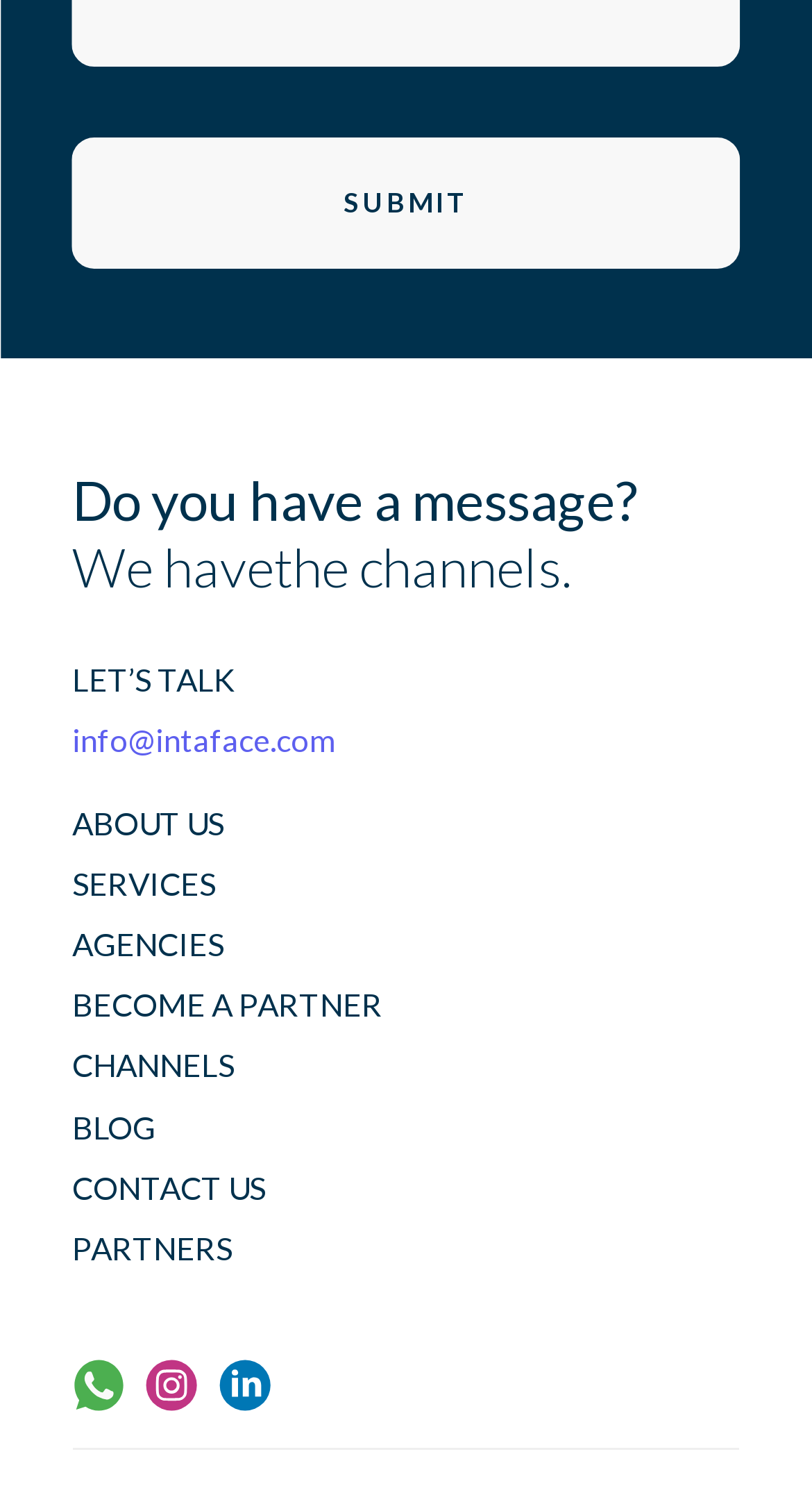Find the coordinates for the bounding box of the element with this description: "Agencies".

[0.089, 0.62, 0.276, 0.652]